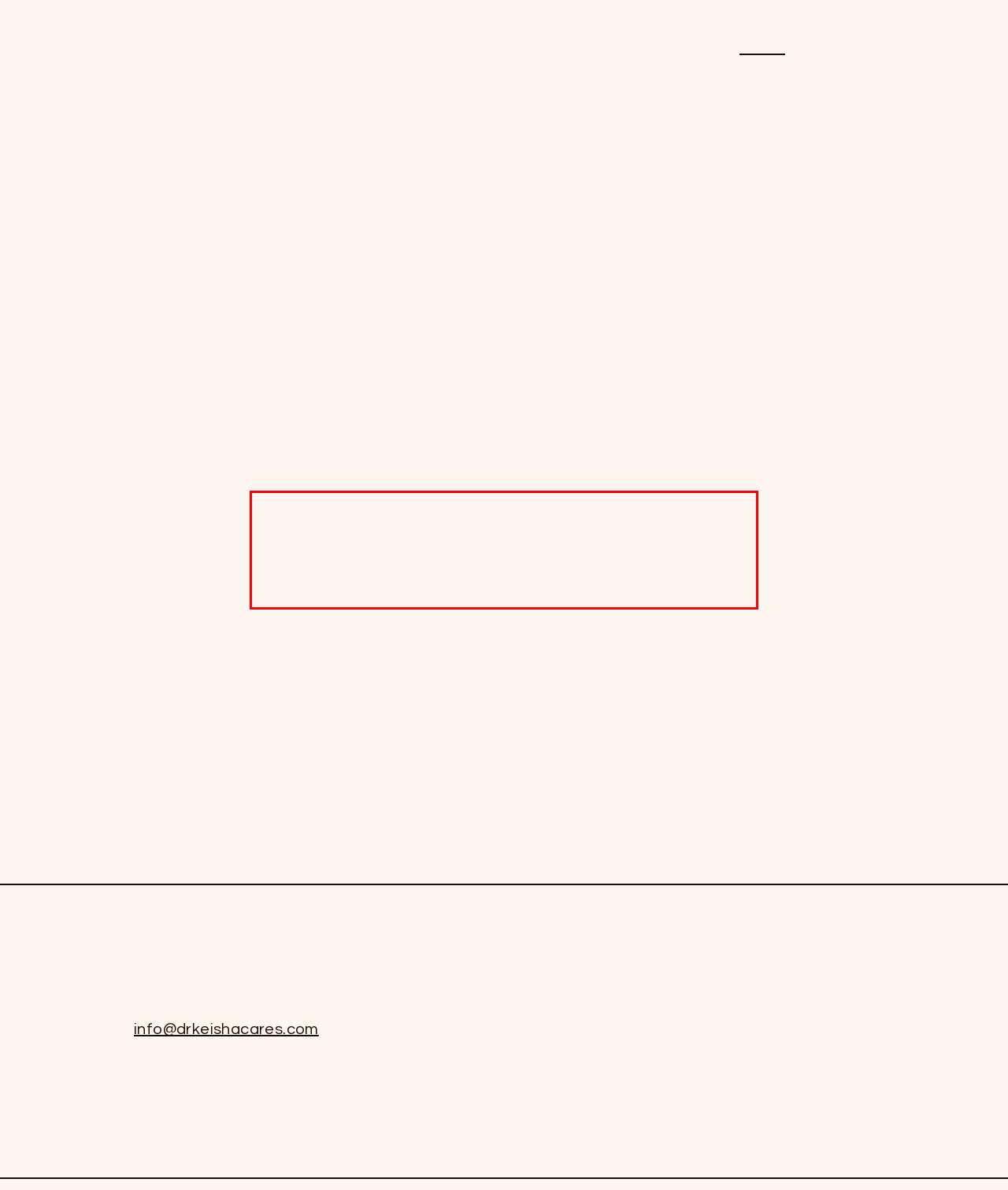Identify and transcribe the text content enclosed by the red bounding box in the given screenshot.

“Your altruism is Expensive!”, was the first statement that Coach Keisha said to me during our initial coaching session and it destroyed the fixed, limited mindset under which I had operated for my entire 50 years of life.